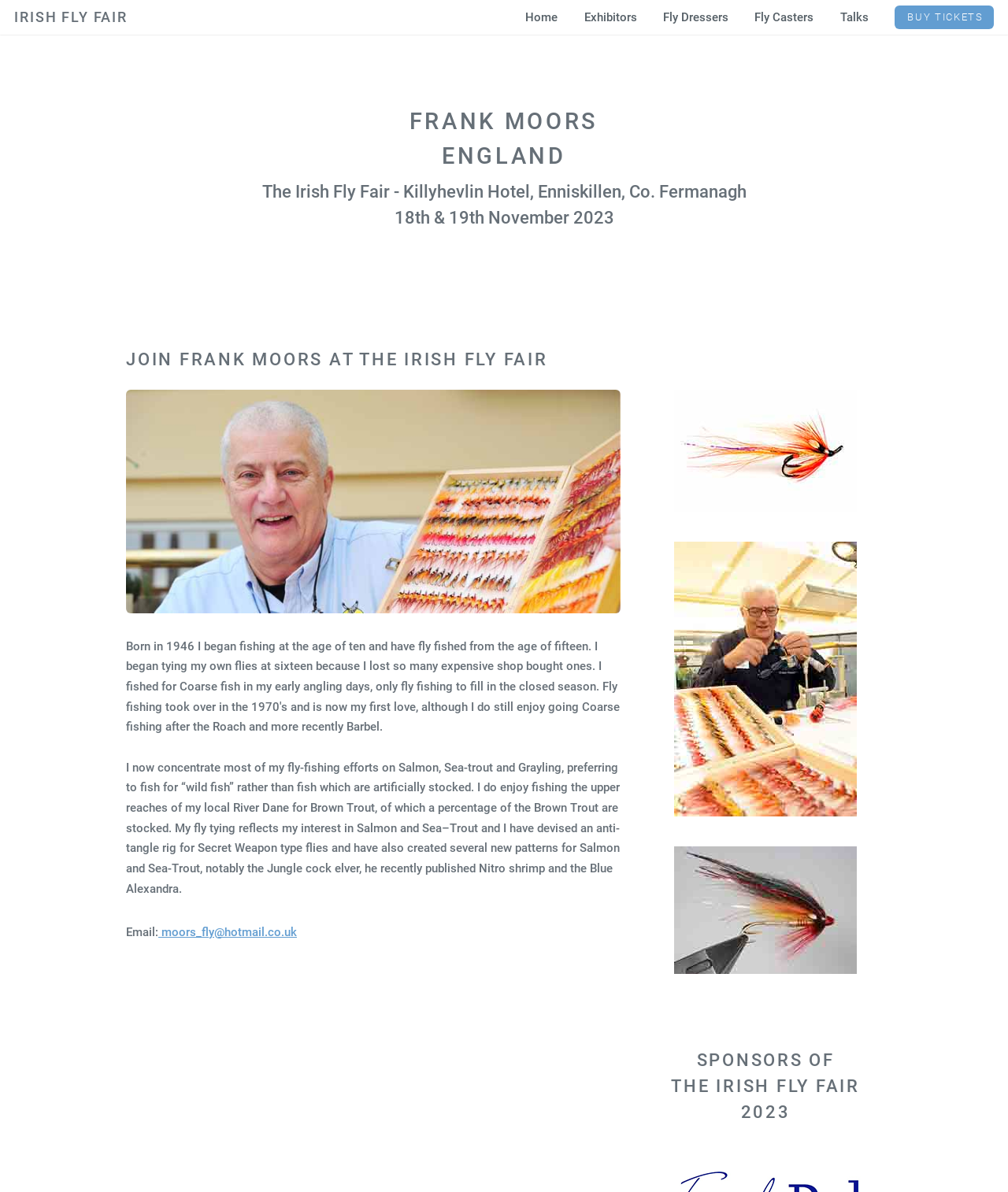Refer to the screenshot and give an in-depth answer to this question: Who is the featured fly fisherman?

I determined the featured fly fisherman by analyzing the content of the webpage, where I found multiple mentions and images of Frank Moors, including a heading that says 'JOIN FRANK MOORS AT THE IRISH FLY FAIR'.